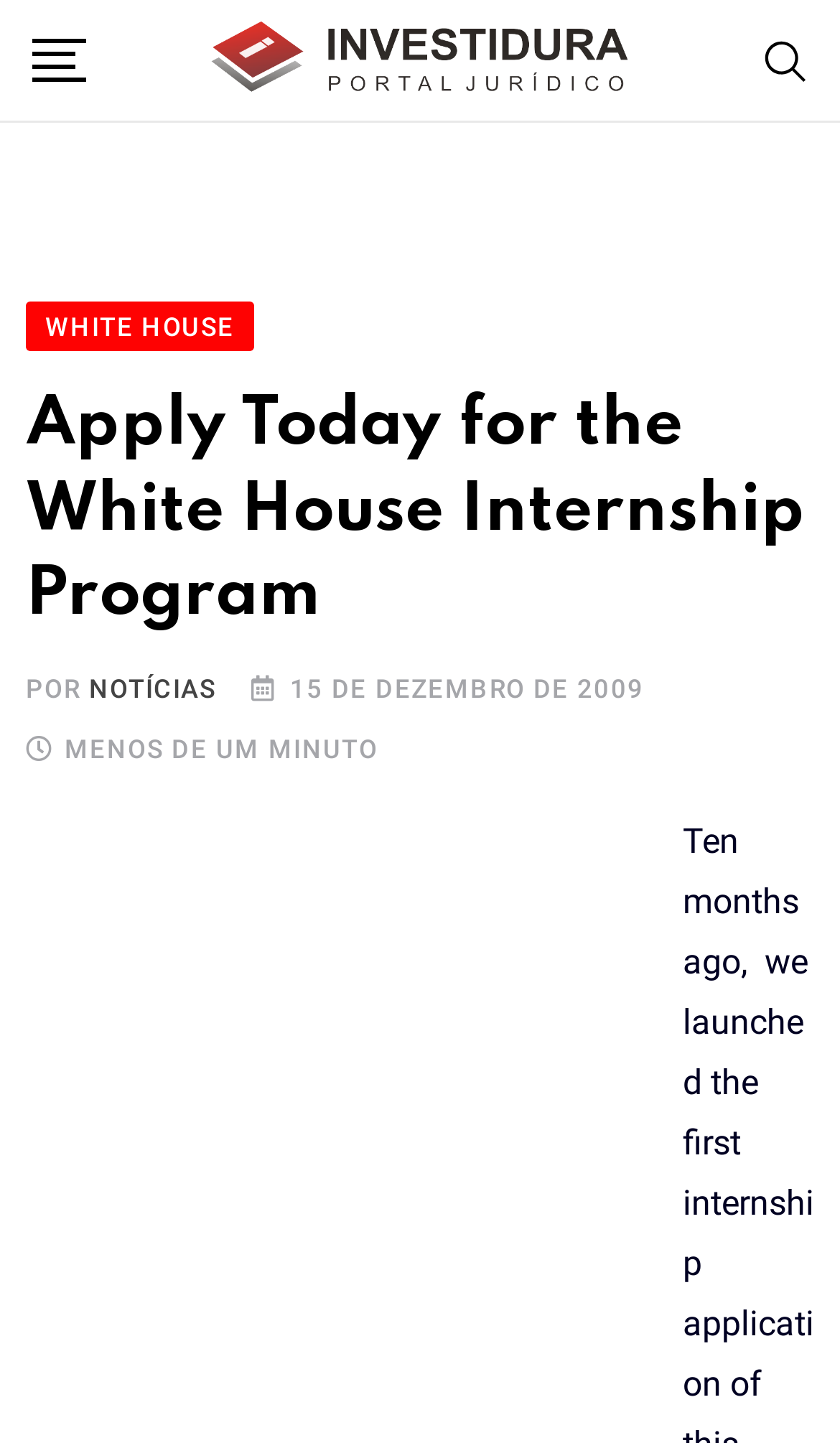Identify and provide the text content of the webpage's primary headline.

Apply Today for the White House Internship Program